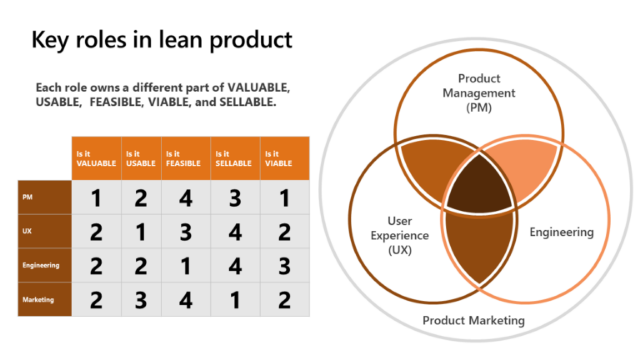Illustrate the image with a detailed caption.

The image titled "Key roles in lean product" presents a visual representation of the different responsibilities assigned to key roles in a lean product development framework. On the left side, a table delineates how each role—Product Management (PM), User Experience (UX), Engineering, and Marketing—rates their contribution to the categories of VALUE, USABILITY, FEASIBILITY, VIABILITY, and SELLABILITY. The numerical ratings indicate priorities, with lower numbers signifying higher importance.

To the right, a Venn diagram effectively illustrates the intersecting relationships among these roles: Product Management, User Experience, Engineering, and Product Marketing. This diagram emphasizes the collaborative nature of lean product development, highlighting how these distinct roles converge to ensure a product's success across the outlined categories. The overall design uses a cohesive color palette that enhances readability and visual appeal, reinforcing the strategic framework for building effective lean products.